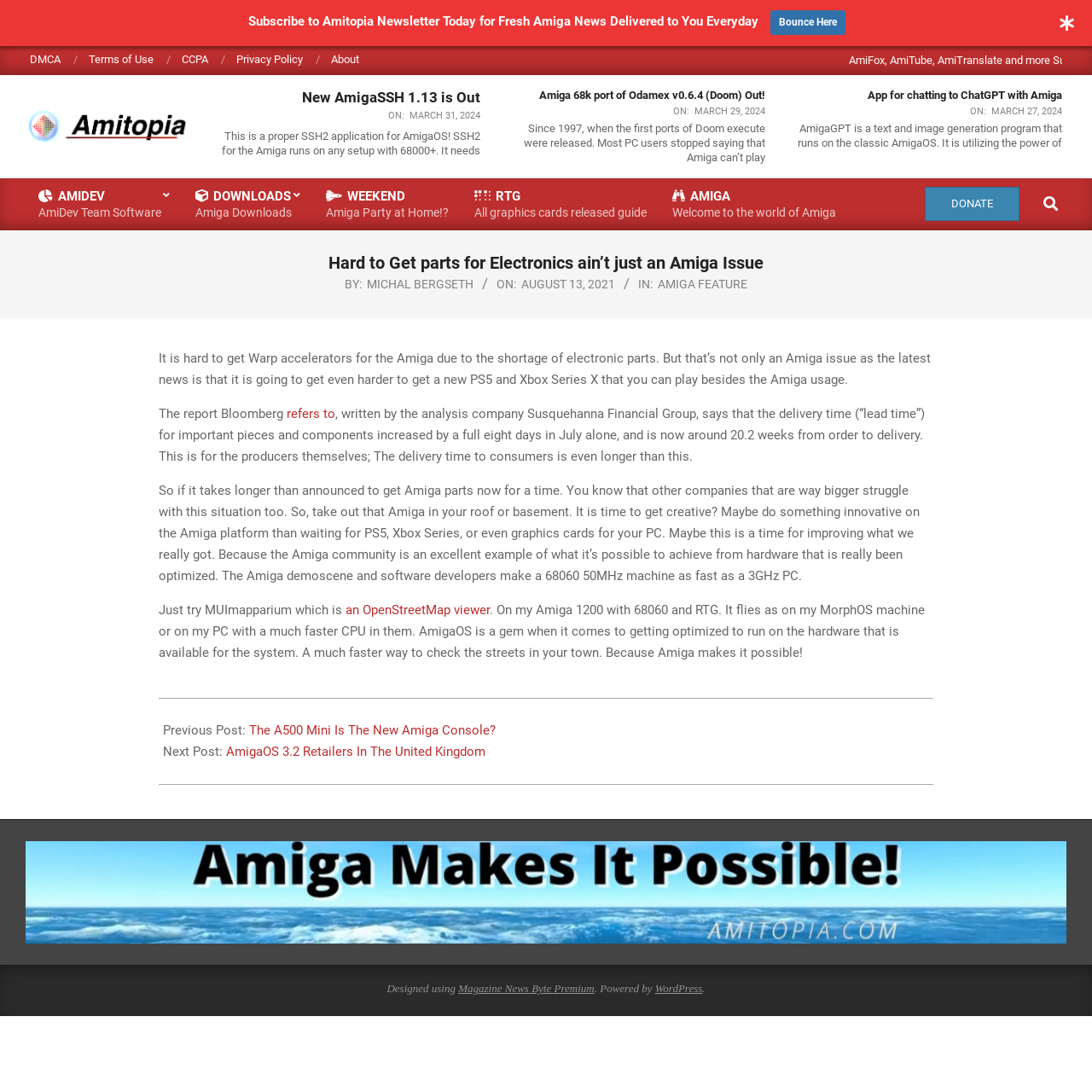What is the name of the OpenStreetMap viewer mentioned?
Please give a detailed answer to the question using the information shown in the image.

The webpage mentions MUImapparium as an OpenStreetMap viewer that can run on an Amiga 1200 with 68060 and RTG, and is optimized to run on available hardware.